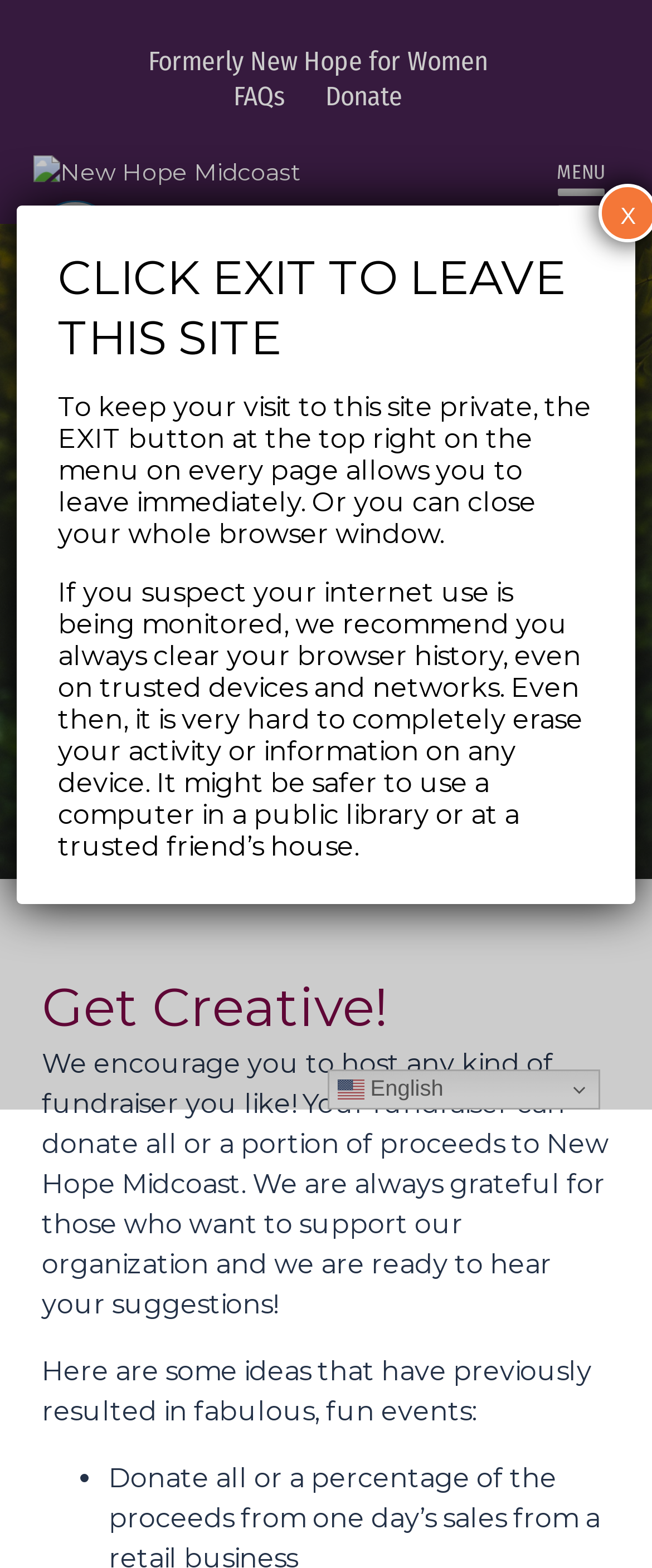Please locate and generate the primary heading on this webpage.

Host A Fundraiser